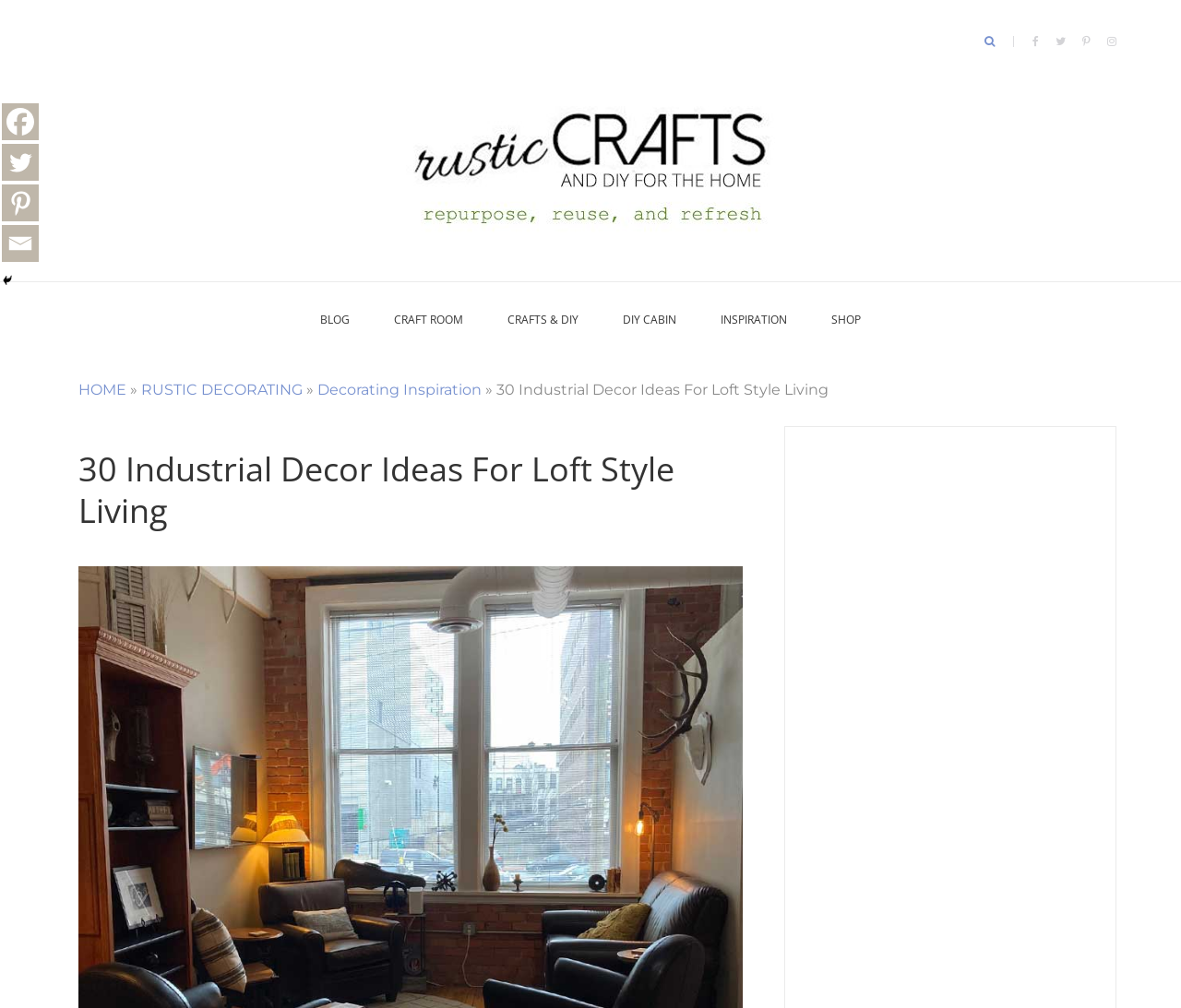Deliver a detailed narrative of the webpage's visual and textual elements.

This webpage is about rustic crafts and DIY projects, with a focus on industrial decor ideas for loft-style living. At the top right corner, there are four social media links, including Facebook, Twitter, Pinterest, and Email. Below these links, there is a search bar. 

On the top left side, there is a logo with the text "Rustic Crafts & DIY" and an image associated with it. Below the logo, there are six navigation links: "BLOG", "CRAFT ROOM", "CRAFTS & DIY", "DIY CABIN", "INSPIRATION", and "SHOP". 

On the left side, there is a vertical menu with links to "HOME" and "RUSTIC DECORATING", separated by a "»" symbol. Below this menu, there is a link to "Decorating Inspiration". 

The main content of the webpage is headed by a title "30 Industrial Decor Ideas For Loft Style Living" in a large font. Below the title, there is a section with a large advertisement iframe that takes up most of the page.